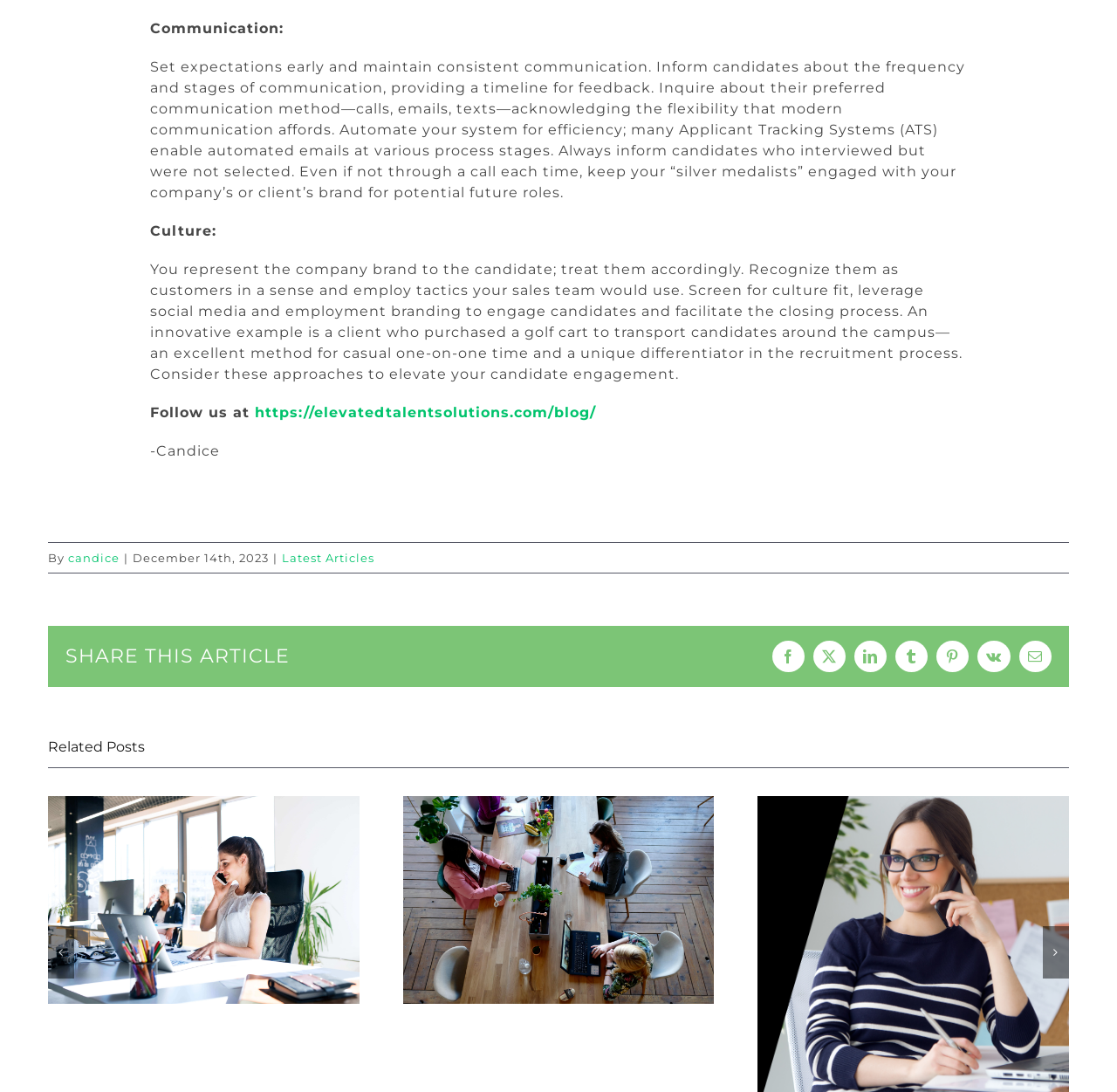Respond to the question below with a single word or phrase:
How many related posts are displayed?

2